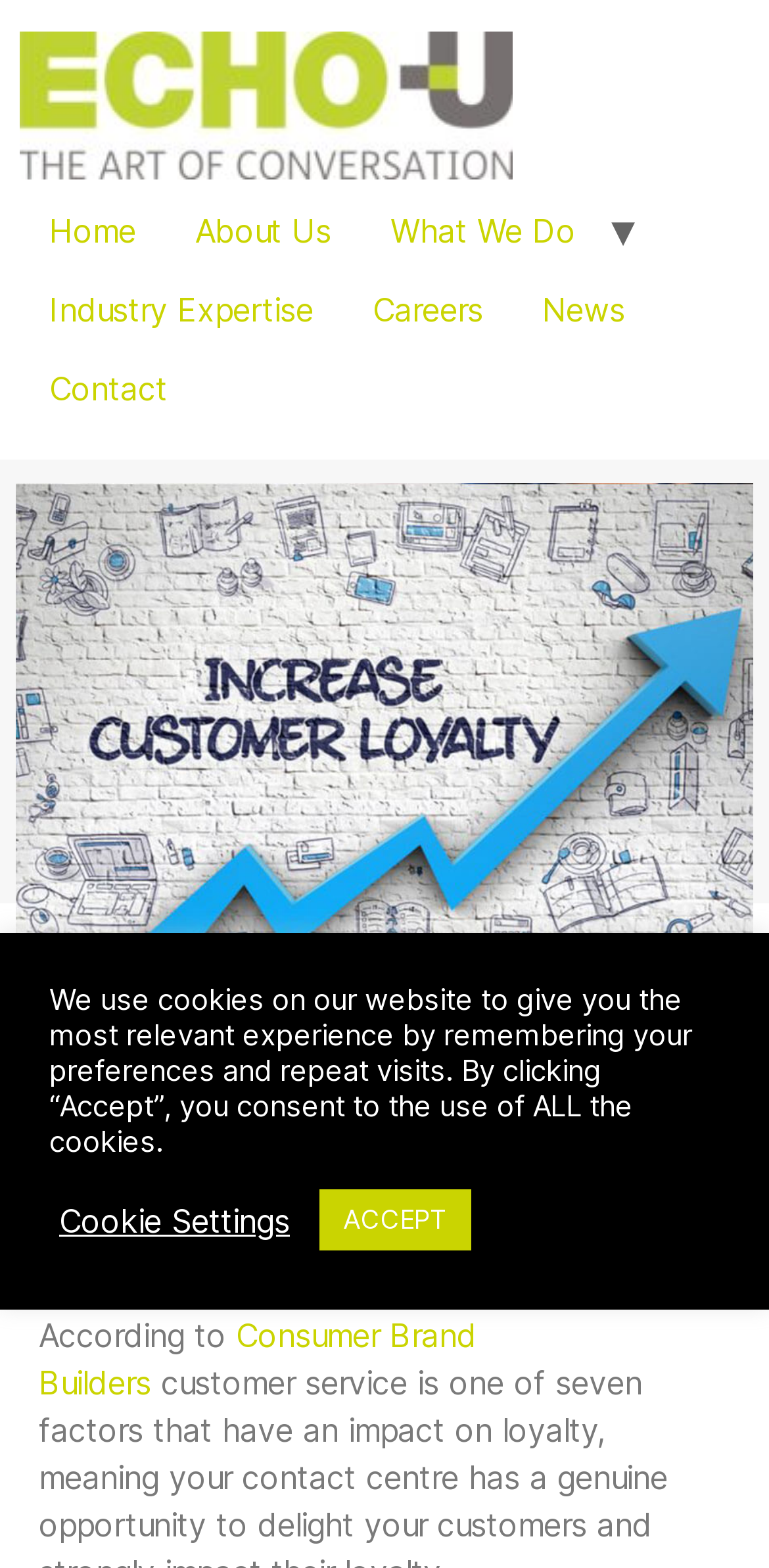Find the bounding box coordinates for the element that must be clicked to complete the instruction: "visit Consumer Brand Builders". The coordinates should be four float numbers between 0 and 1, indicated as [left, top, right, bottom].

[0.05, 0.84, 0.619, 0.895]